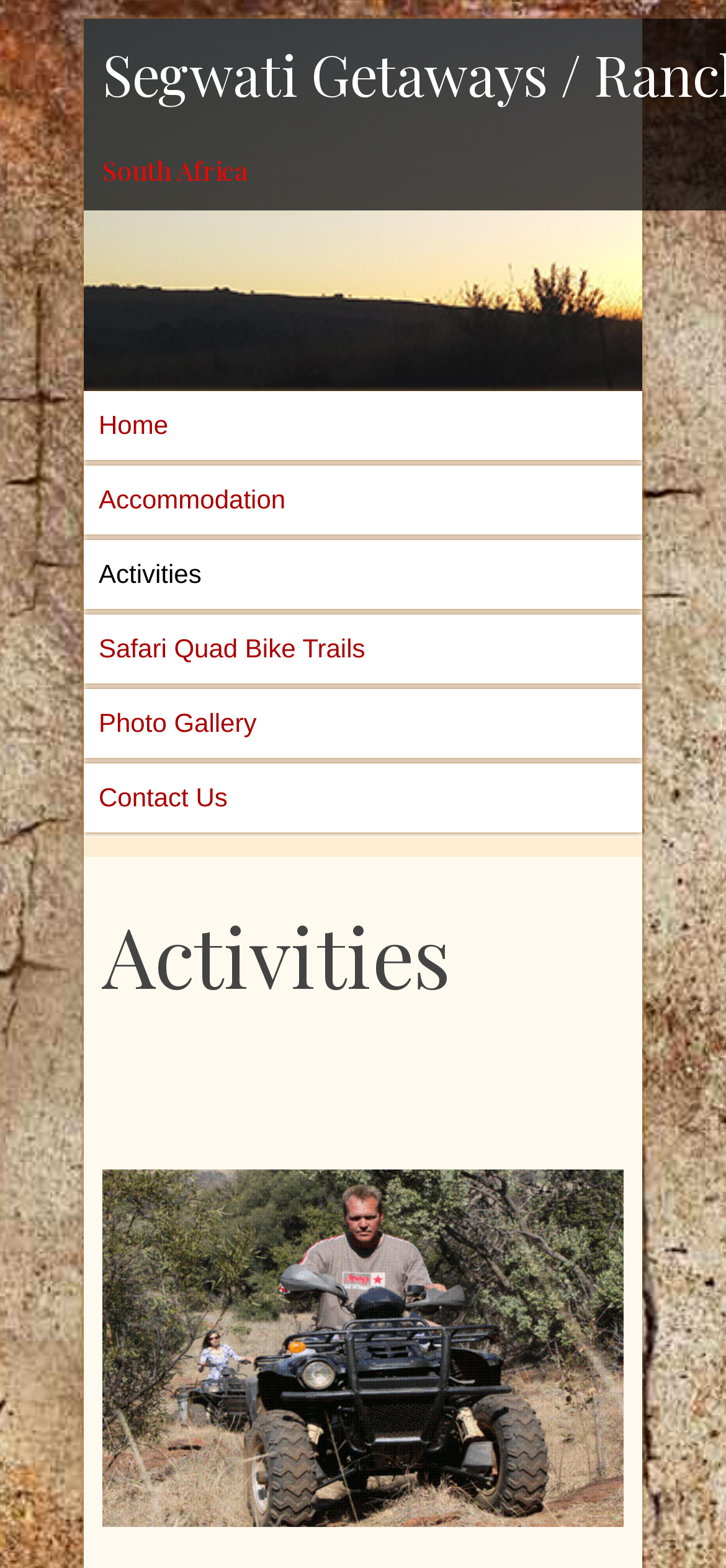Using the webpage screenshot and the element description Photo Gallery, determine the bounding box coordinates. Specify the coordinates in the format (top-left x, top-left y, bottom-right x, bottom-right y) with values ranging from 0 to 1.

[0.115, 0.439, 0.885, 0.483]